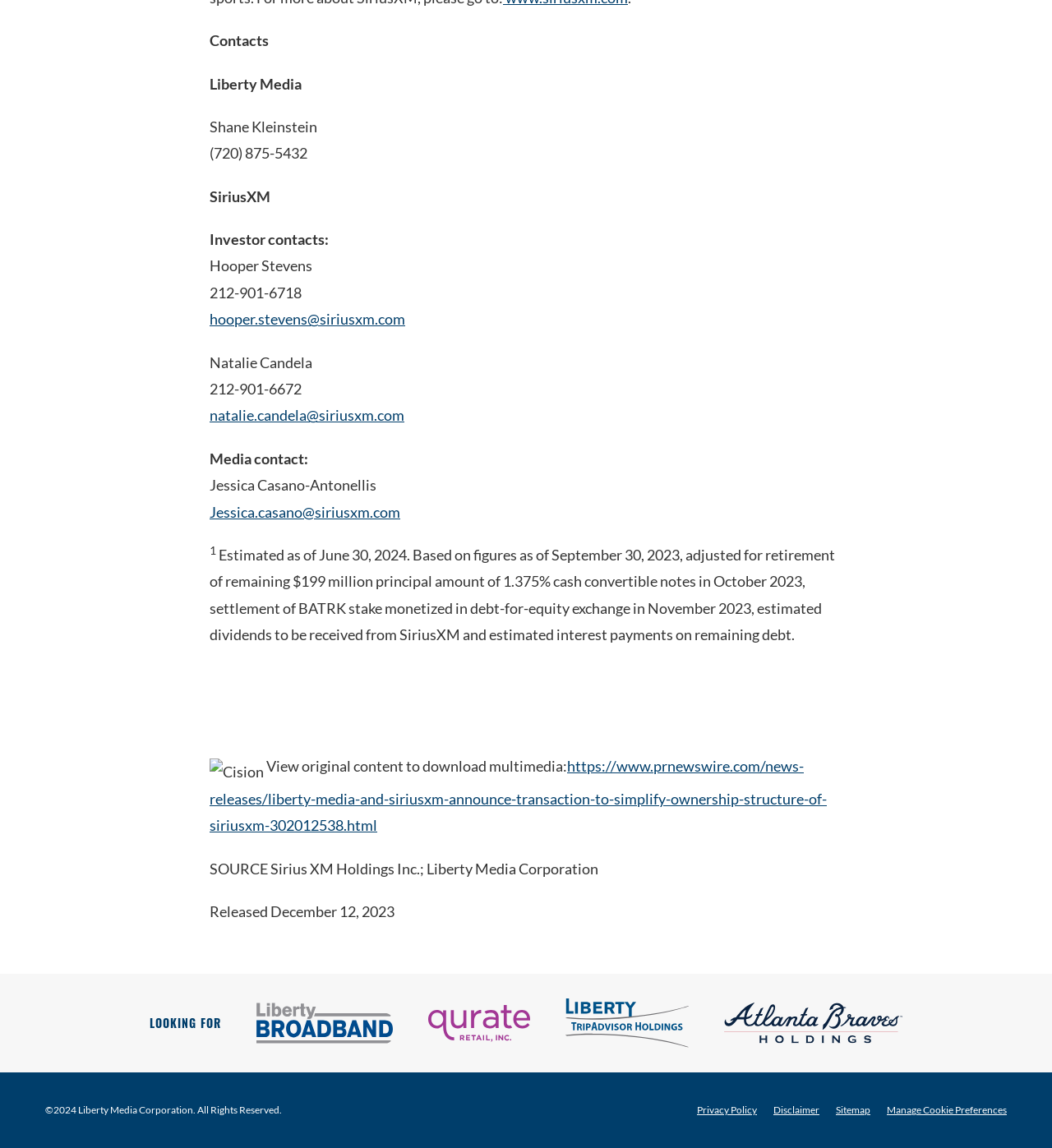What is the copyright year of the webpage? Observe the screenshot and provide a one-word or short phrase answer.

2024